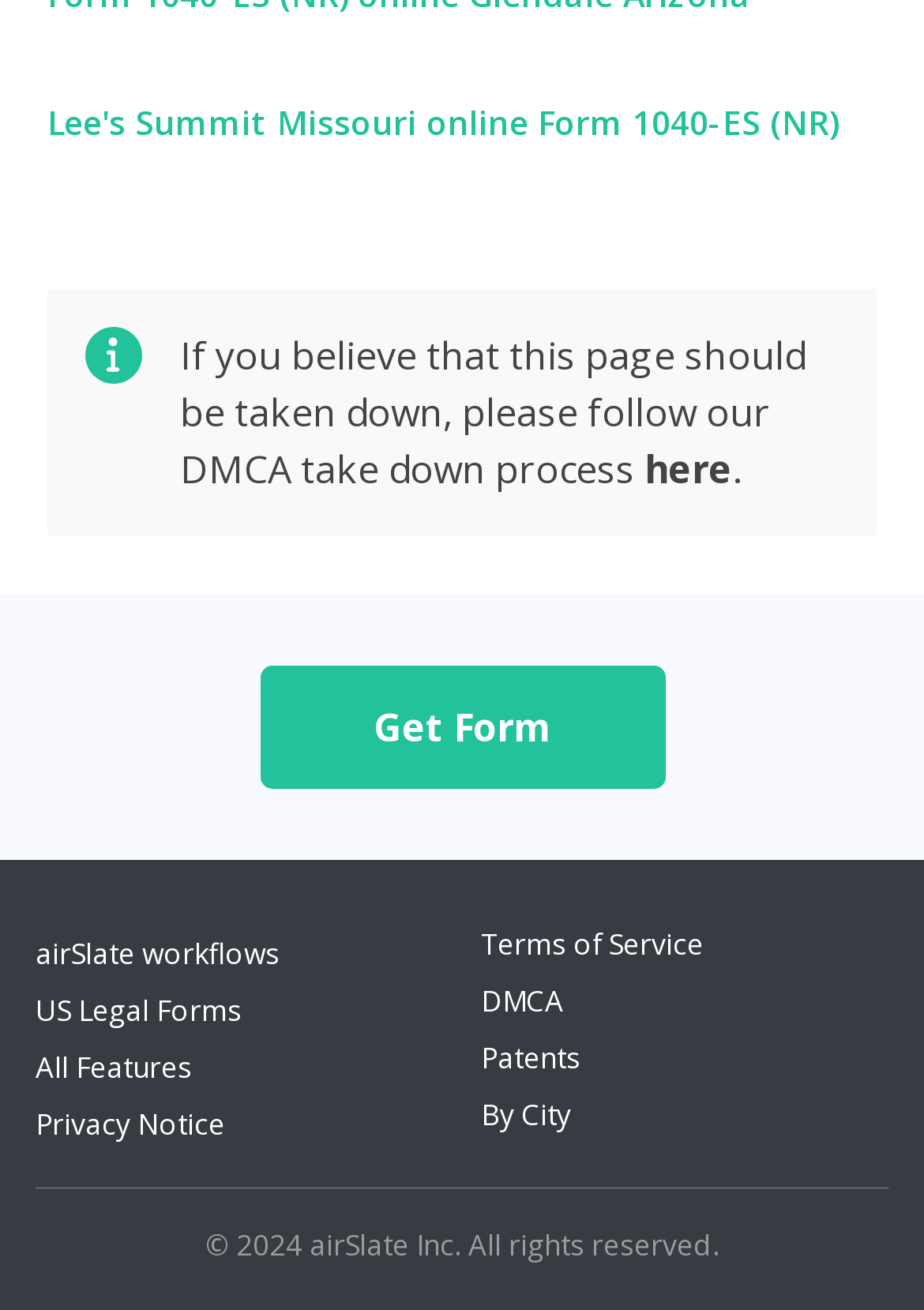Give a succinct answer to this question in a single word or phrase: 
What is the name of the online form?

Form 1040-ES (NR)